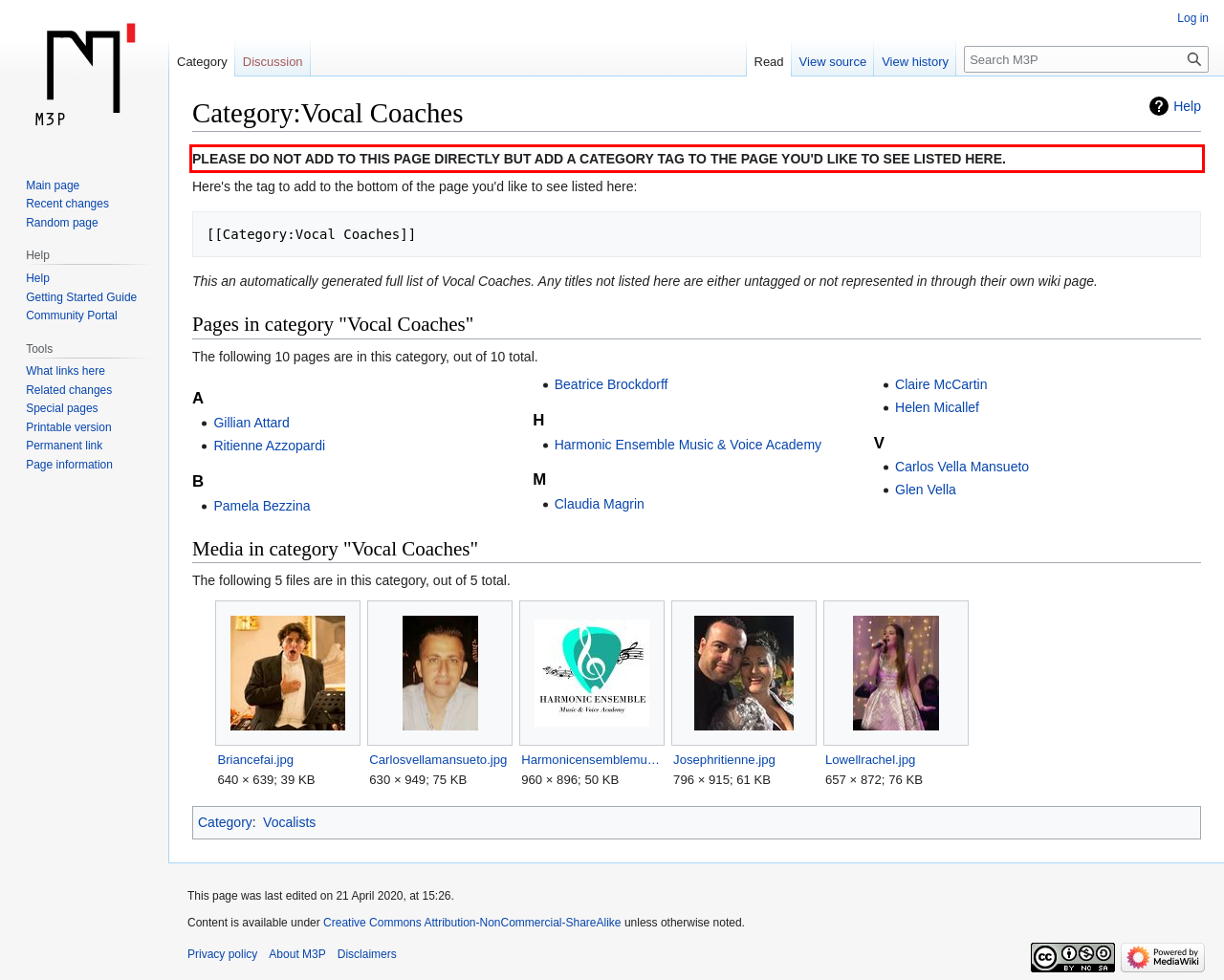The screenshot you have been given contains a UI element surrounded by a red rectangle. Use OCR to read and extract the text inside this red rectangle.

PLEASE DO NOT ADD TO THIS PAGE DIRECTLY BUT ADD A CATEGORY TAG TO THE PAGE YOU'D LIKE TO SEE LISTED HERE.